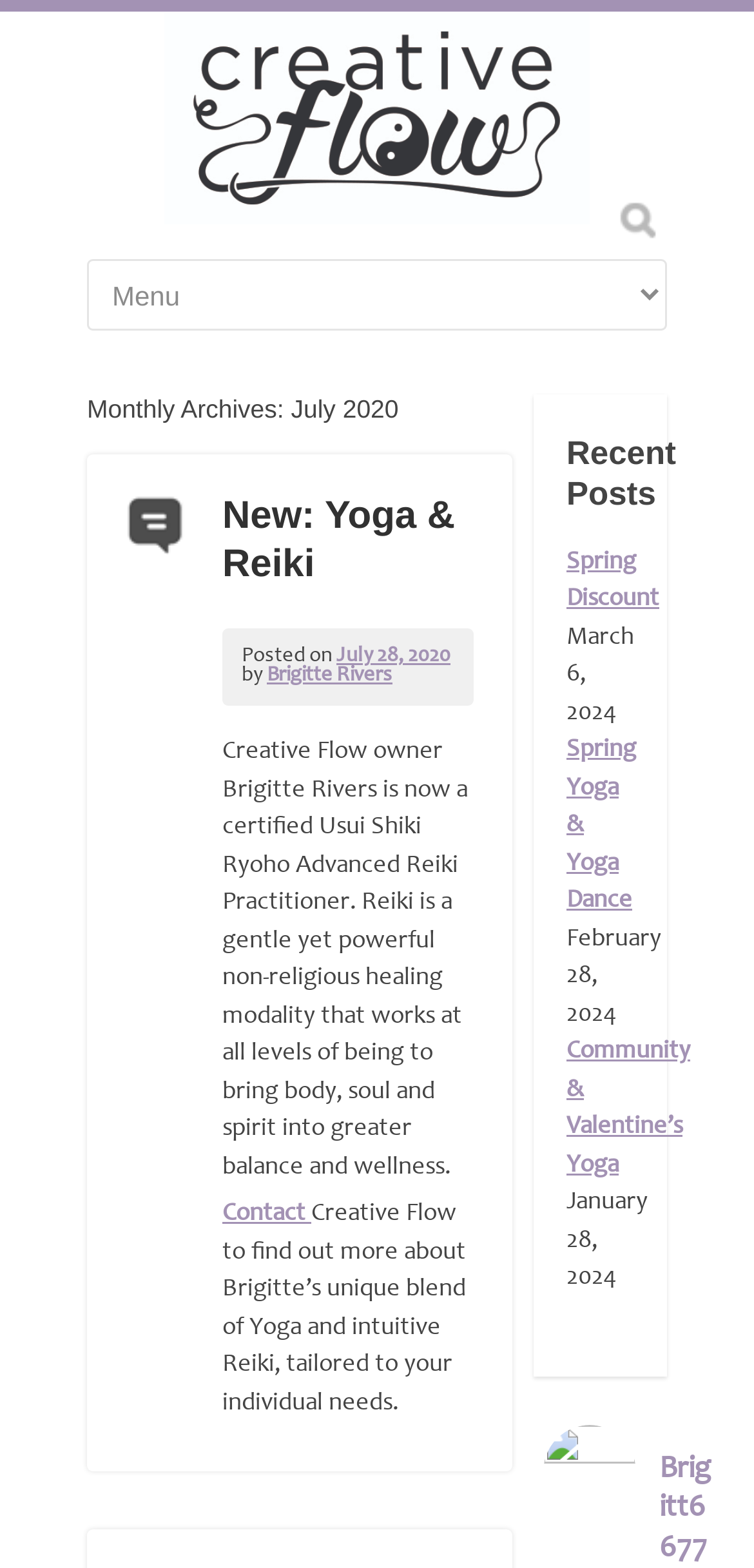Illustrate the webpage thoroughly, mentioning all important details.

The webpage is a blog archive page for July 2020 on "The Creative Flow" website. At the top, there is a heading with the title "July | 2020 | The Creative Flow" and a link below it. To the right of the title, there is a textbox and a combobox.

Below the title, there is a header section with a heading "Monthly Archives: July 2020". Underneath, there is an article section that takes up most of the page. The article section has a heading "New: Yoga & Reiki" with a link to the article. Below the heading, there is a paragraph of text describing the article, which mentions Brigitte Rivers, the owner of Creative Flow, becoming a certified Usui Shiki Ryoho Advanced Reiki Practitioner. There are also links to "Contact" and "Creative Flow" within the paragraph.

To the right of the article section, there is a section with a heading "Recent Posts". This section lists several recent posts, including "Spring Discount", "Spring Yoga & Yoga Dance", and "Community & Valentine’s Yoga", each with a link and a date. The dates range from January 28, 2024, to March 6, 2024.